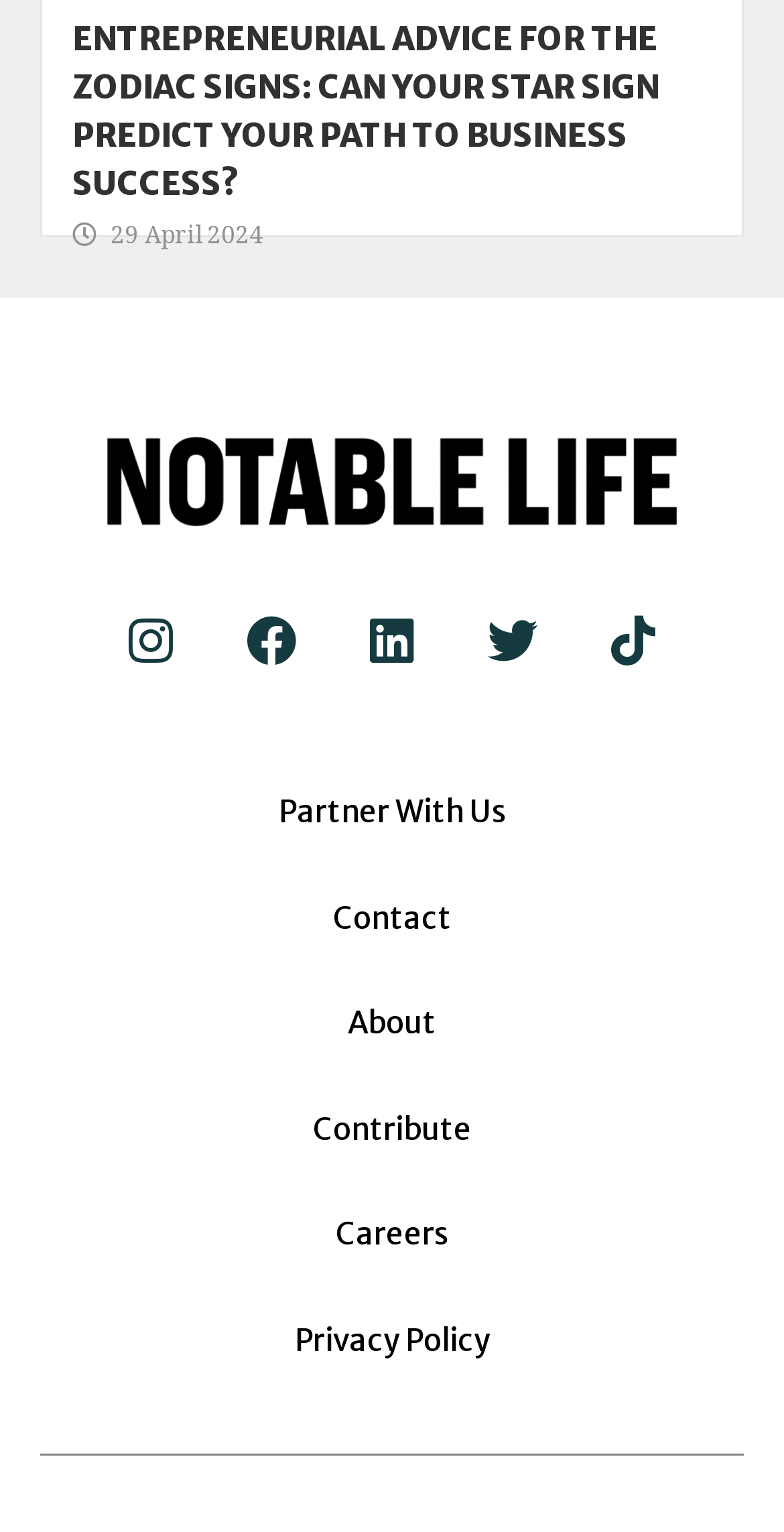For the following element description, predict the bounding box coordinates in the format (top-left x, top-left y, bottom-right x, bottom-right y). All values should be floating point numbers between 0 and 1. Description: Tiktok

[0.744, 0.385, 0.872, 0.45]